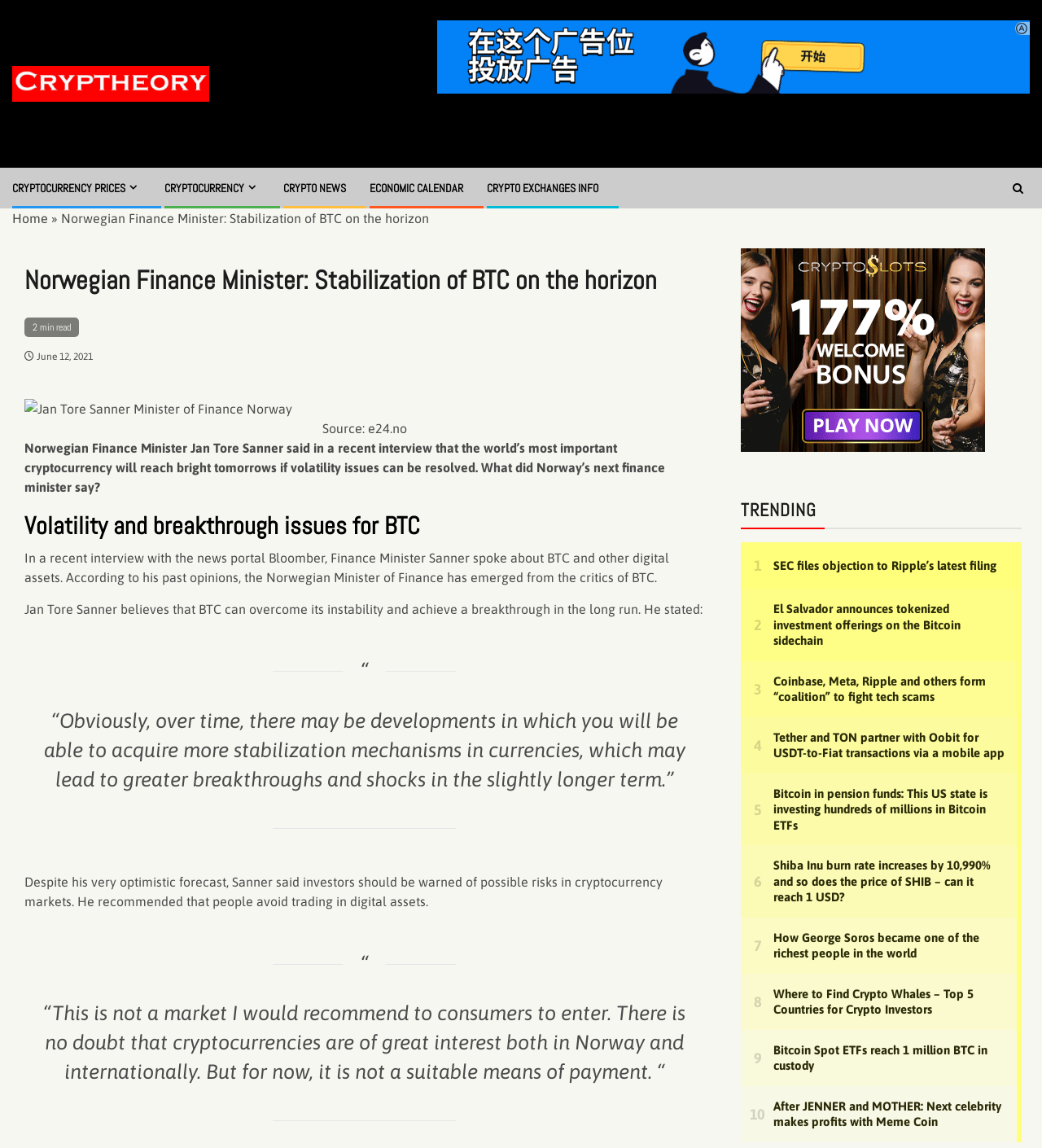Identify the bounding box coordinates for the region of the element that should be clicked to carry out the instruction: "Go to Cryptheory – Just Crypto". The bounding box coordinates should be four float numbers between 0 and 1, i.e., [left, top, right, bottom].

[0.012, 0.065, 0.201, 0.078]